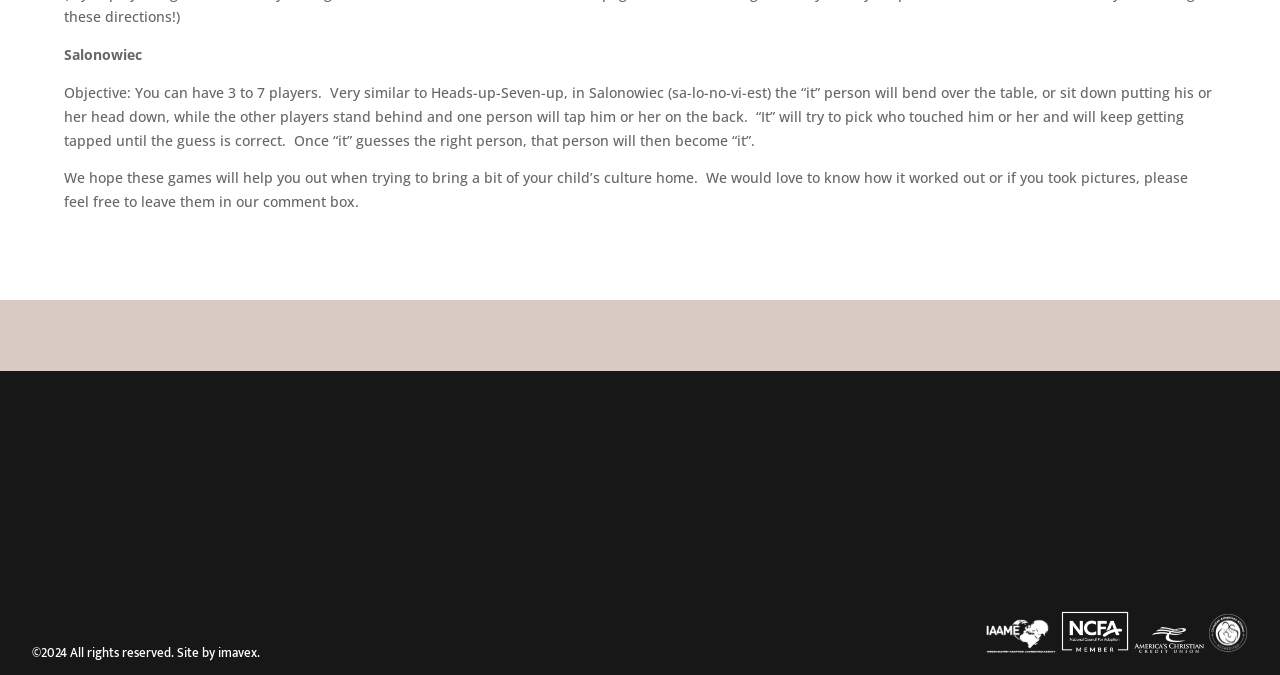Provide the bounding box coordinates for the UI element that is described by this text: "Follow". The coordinates should be in the form of four float numbers between 0 and 1: [left, top, right, bottom].

[0.525, 0.467, 0.562, 0.538]